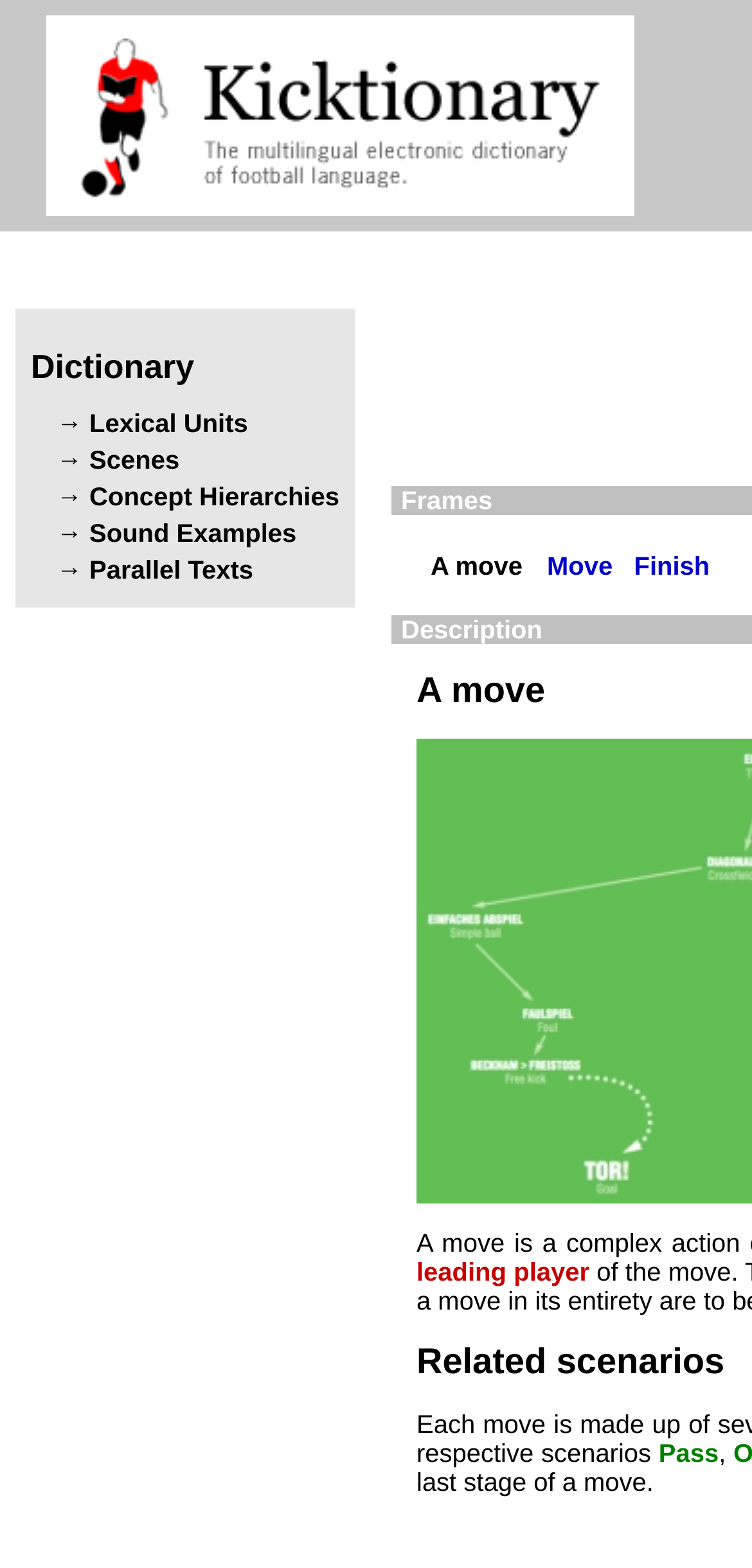Observe the image and answer the following question in detail: How many links are in the top navigation?

By counting the links in the top navigation, I can see that there are five links: 'Lexical Units', 'Scenes', 'Concept Hierarchies', 'Sound Examples', and 'Parallel Texts'.